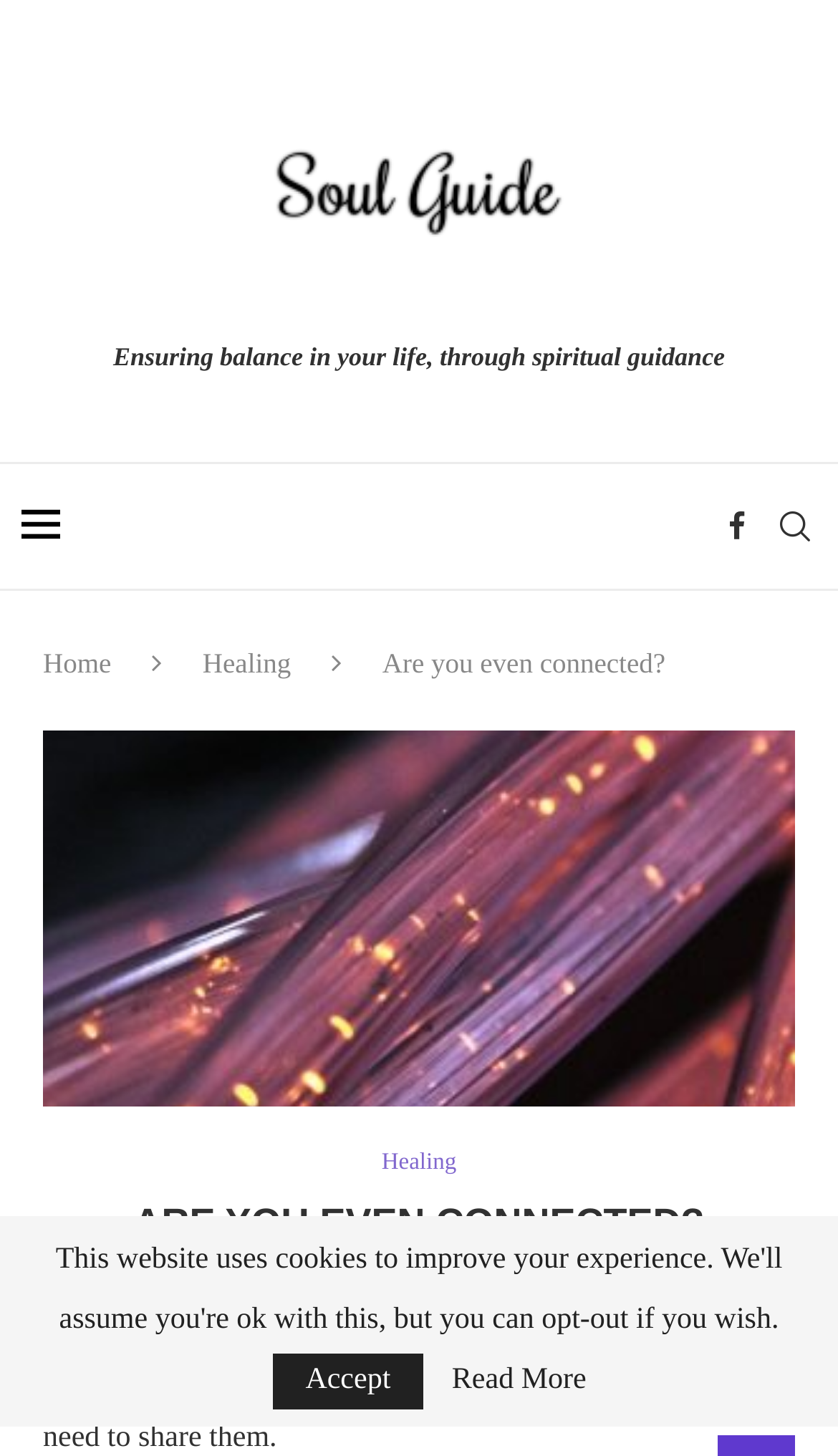How many navigation links are there?
Please respond to the question with as much detail as possible.

There are three navigation links, 'Home', 'Healing', and another 'Healing' link, all located at the top-center of the webpage.